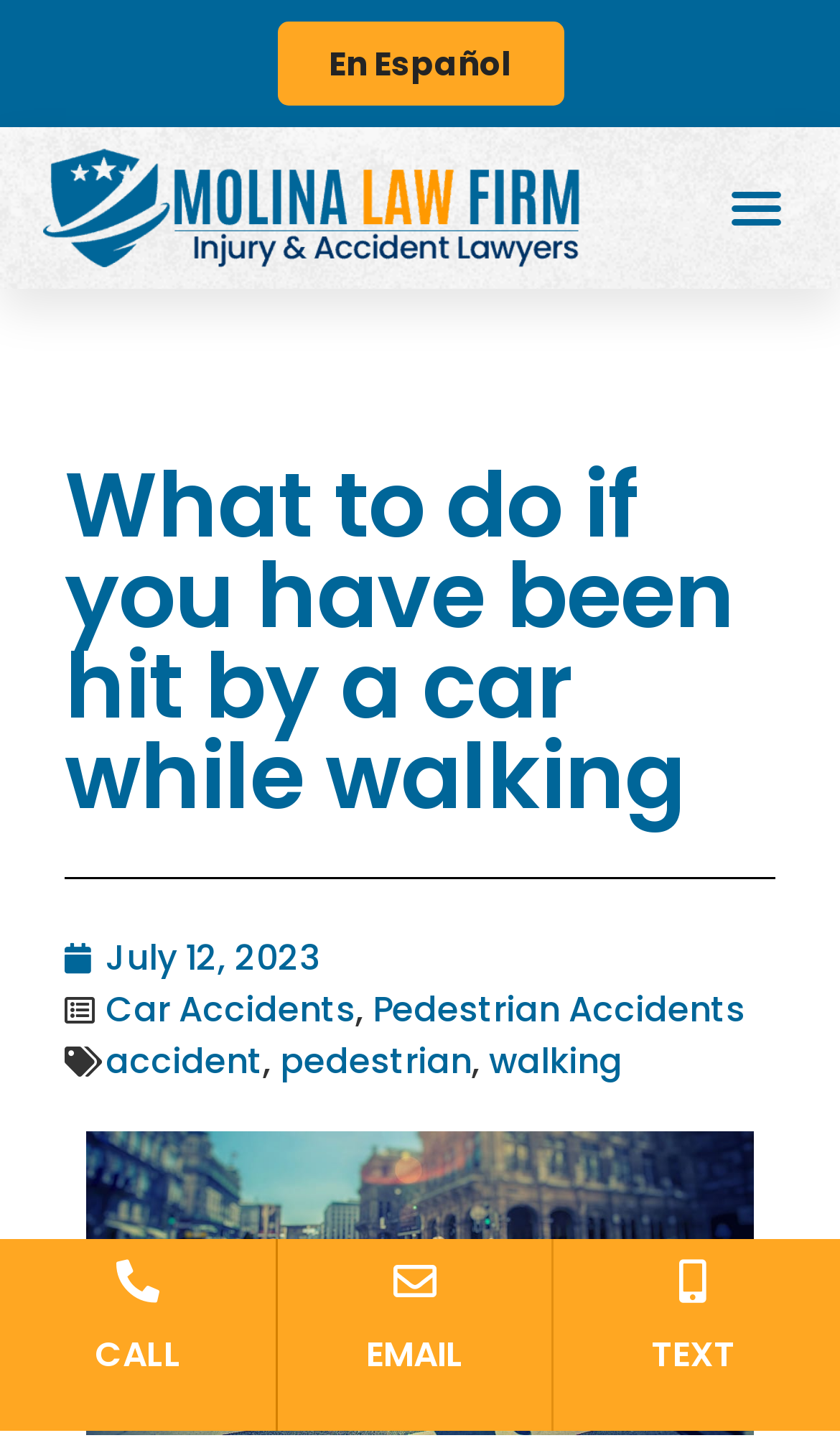Please find the bounding box coordinates of the element's region to be clicked to carry out this instruction: "Click the 'En Español' link".

[0.329, 0.015, 0.671, 0.073]